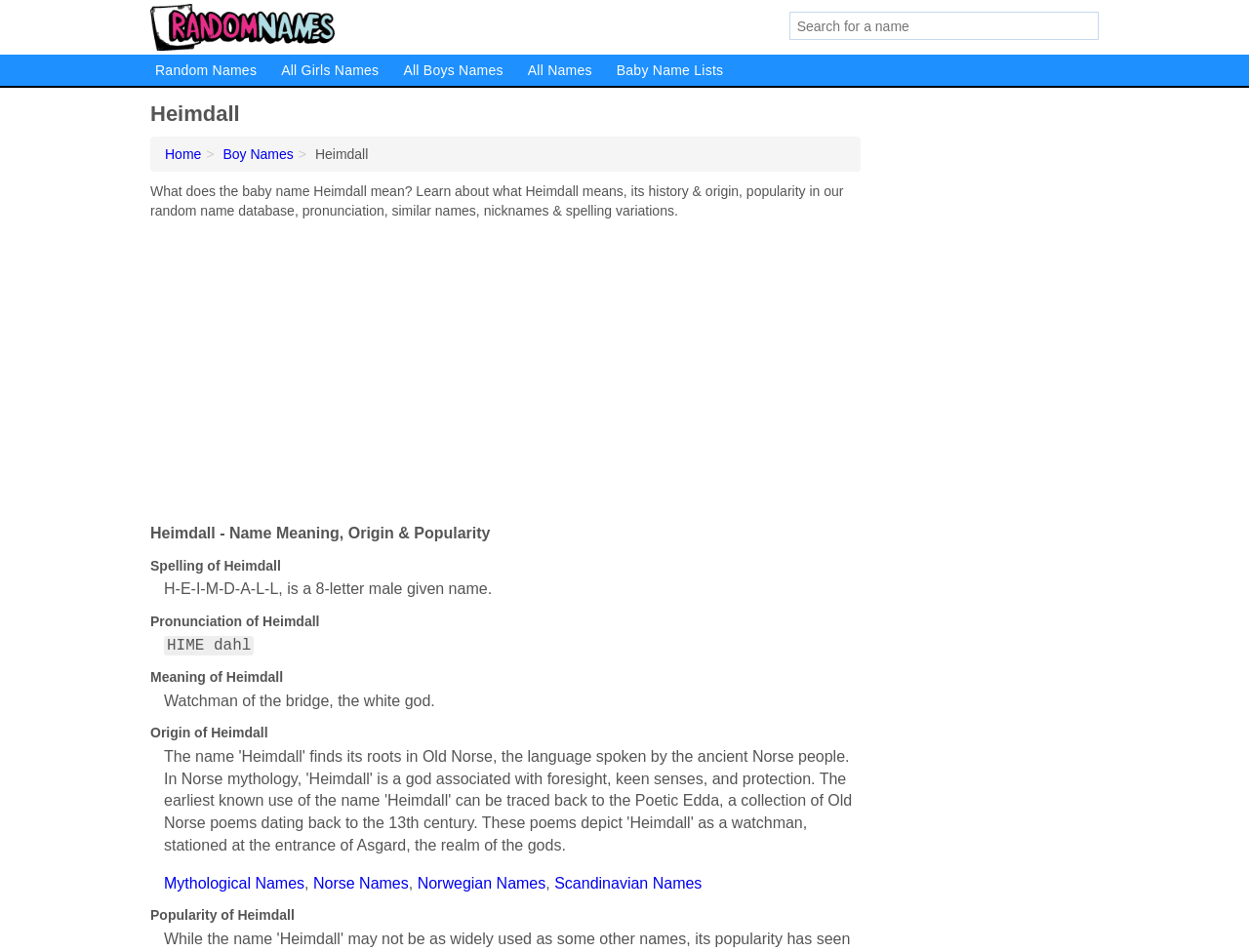Extract the bounding box of the UI element described as: "name="t" placeholder="Search for a name"".

[0.632, 0.012, 0.88, 0.042]